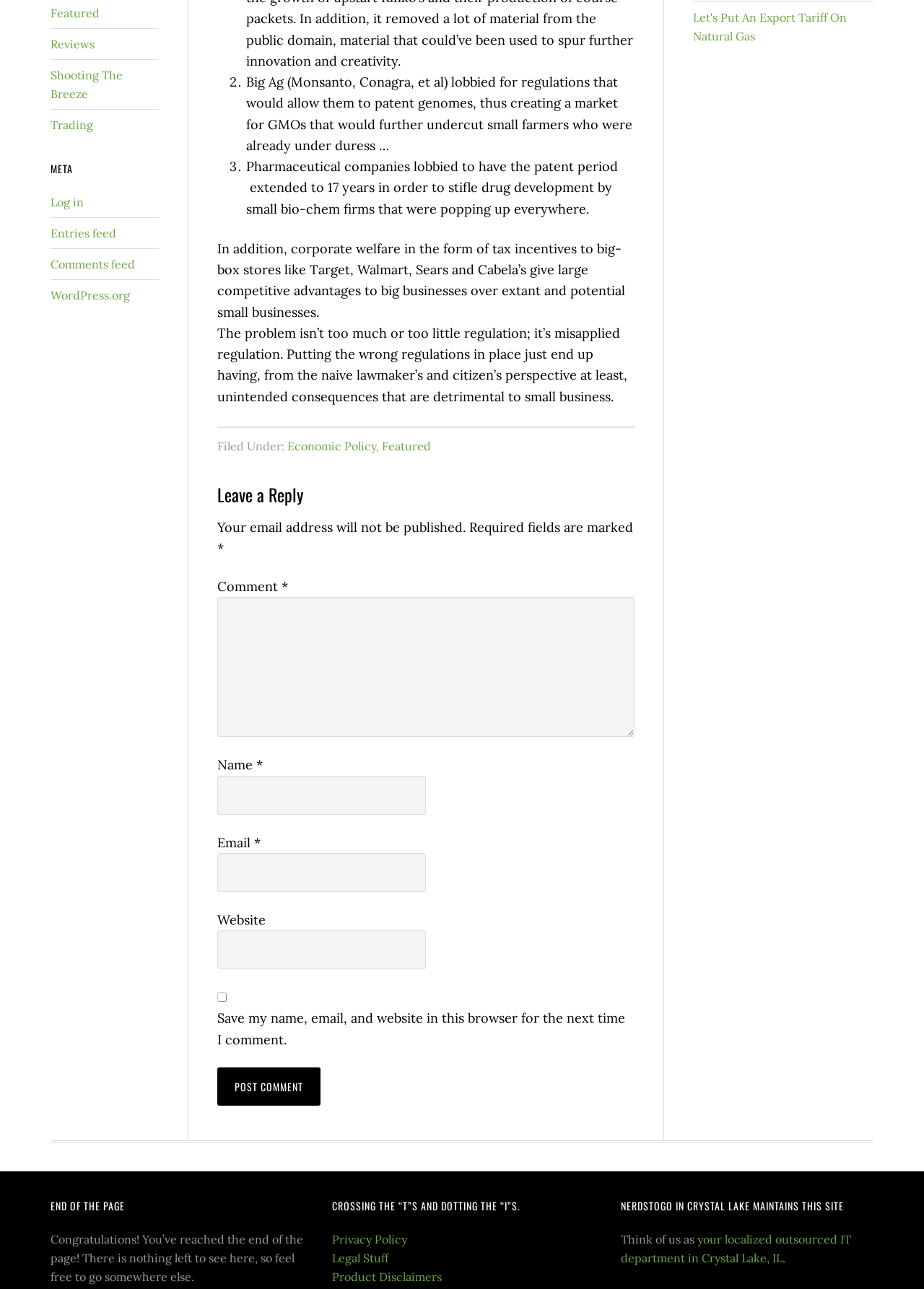Predict the bounding box of the UI element based on this description: "Log in".

[0.055, 0.151, 0.091, 0.162]